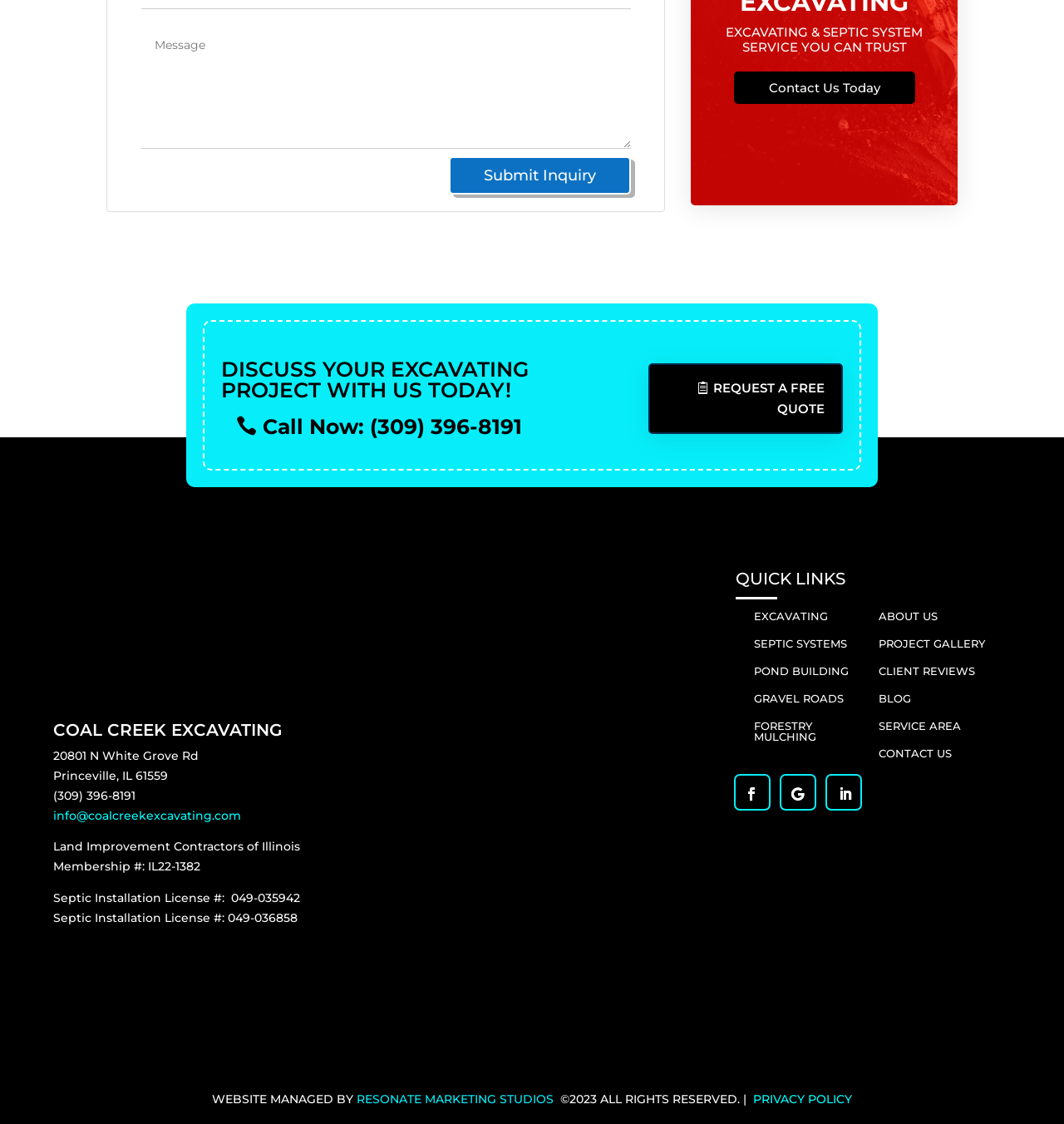Provide a one-word or short-phrase response to the question:
What is the company name of the excavating service?

Coal Creek Excavating